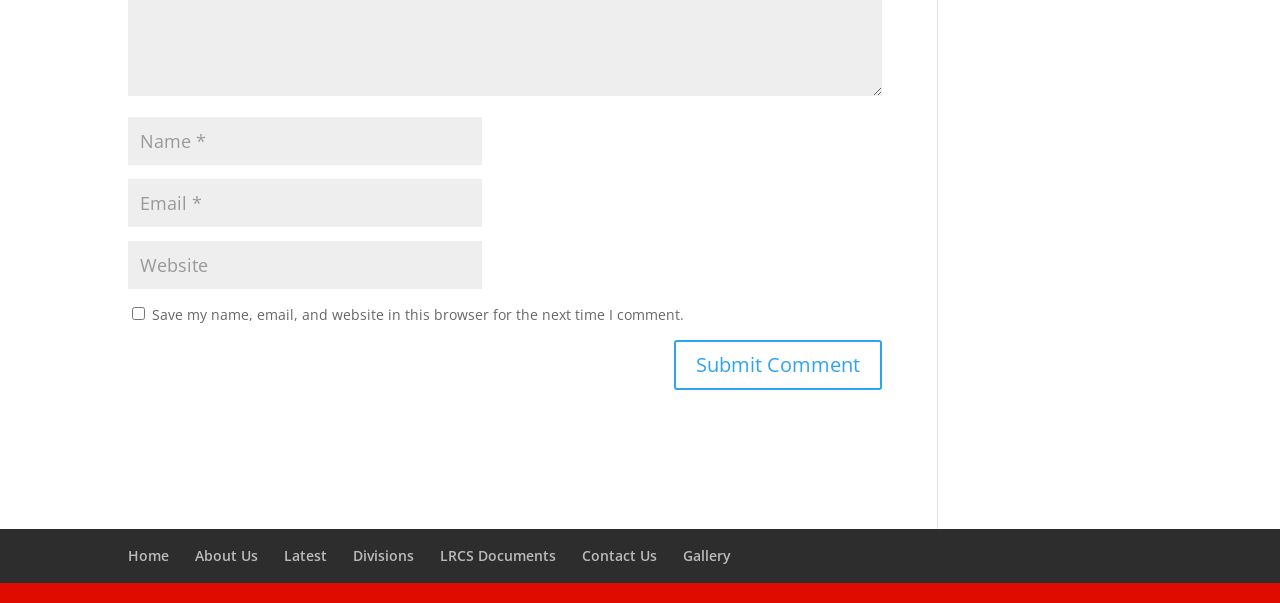Pinpoint the bounding box coordinates of the area that should be clicked to complete the following instruction: "select an option". The coordinates must be given as four float numbers between 0 and 1, i.e., [left, top, right, bottom].

None